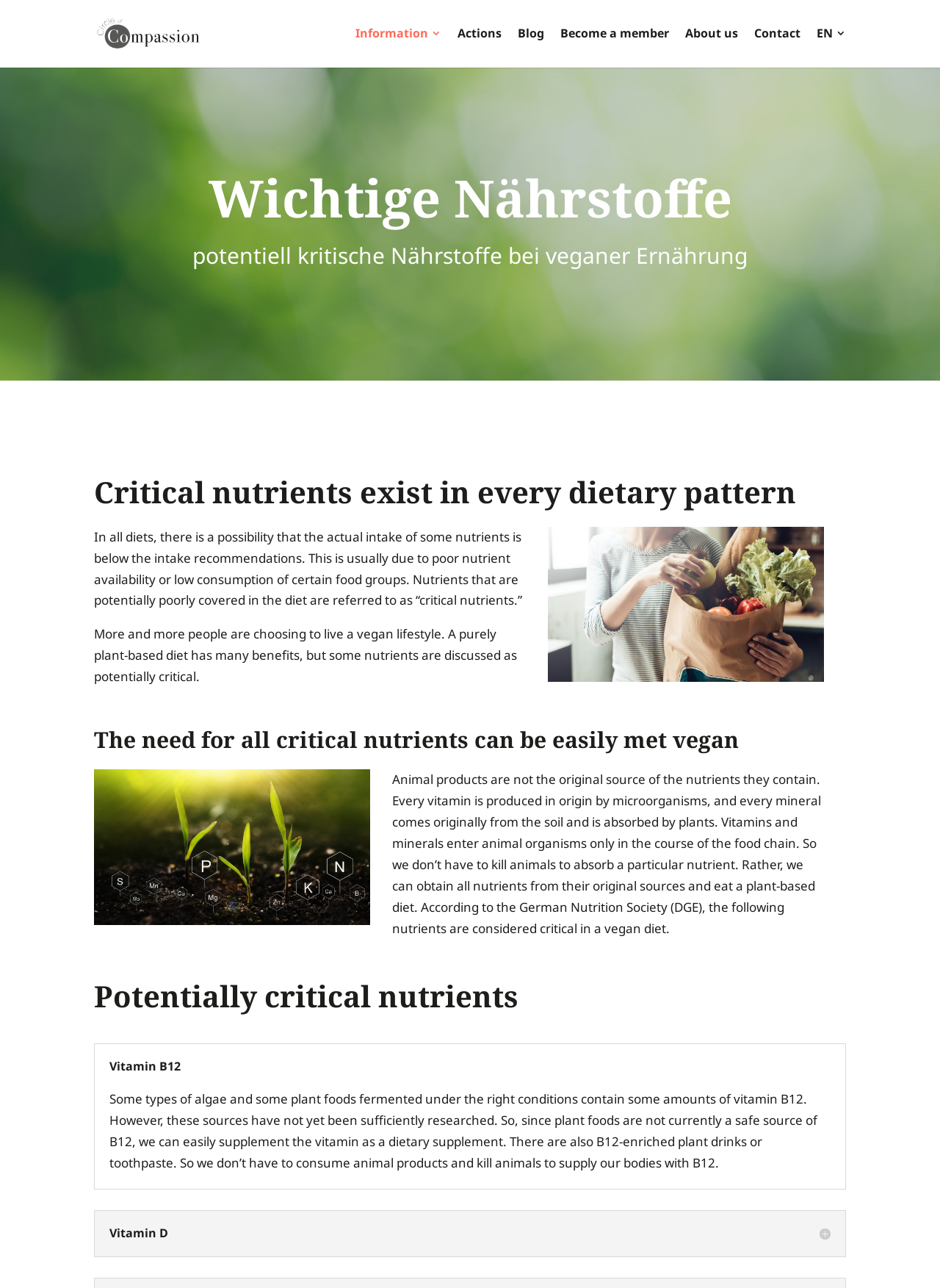Determine the bounding box coordinates of the clickable element to complete this instruction: "Go to Information 3 page". Provide the coordinates in the format of four float numbers between 0 and 1, [left, top, right, bottom].

[0.378, 0.019, 0.47, 0.052]